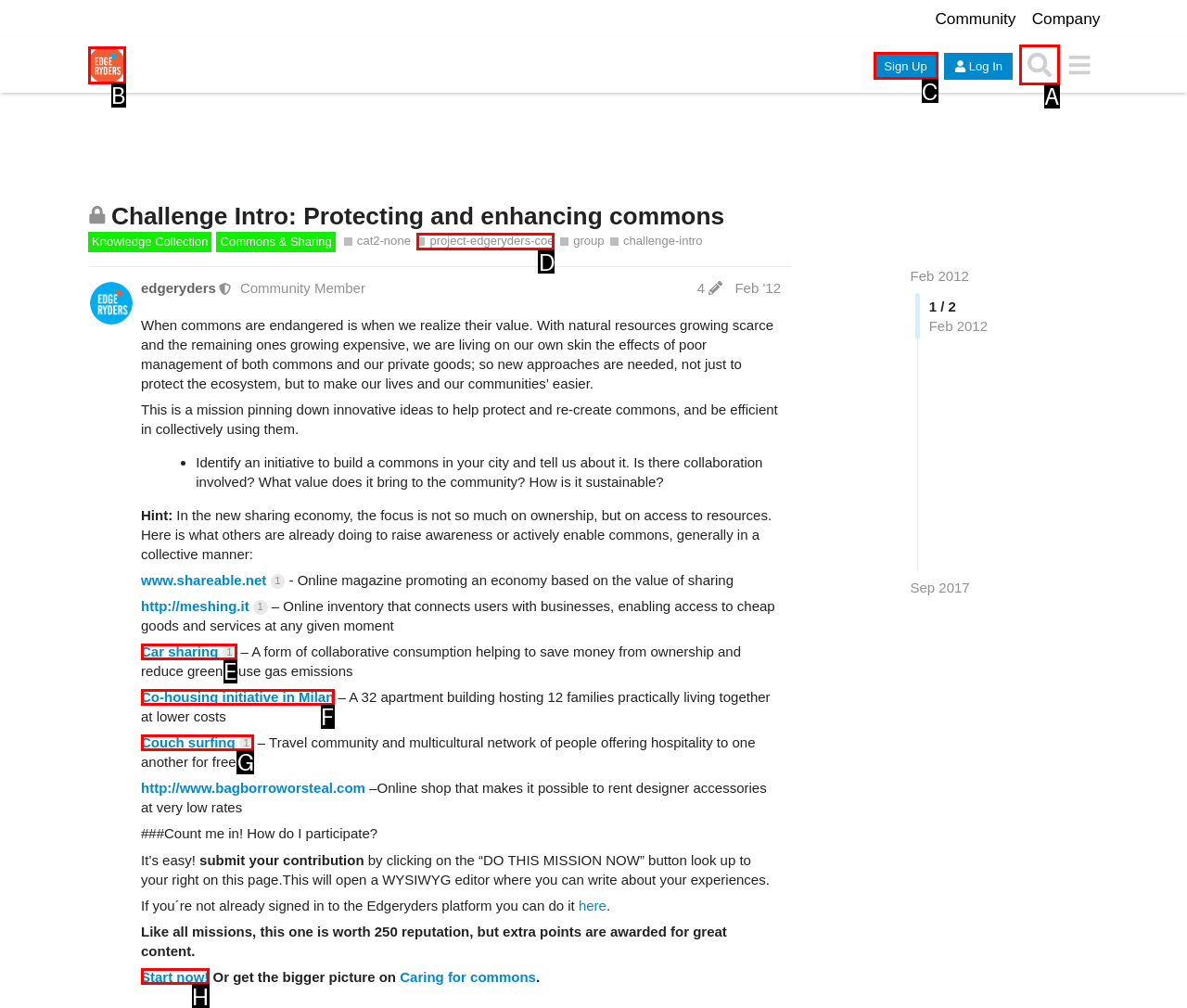Select the HTML element that needs to be clicked to carry out the task: Click on the 'The Everly Sisters: Emmylou Harris and Linda Ronstadt' article link
Provide the letter of the correct option.

None